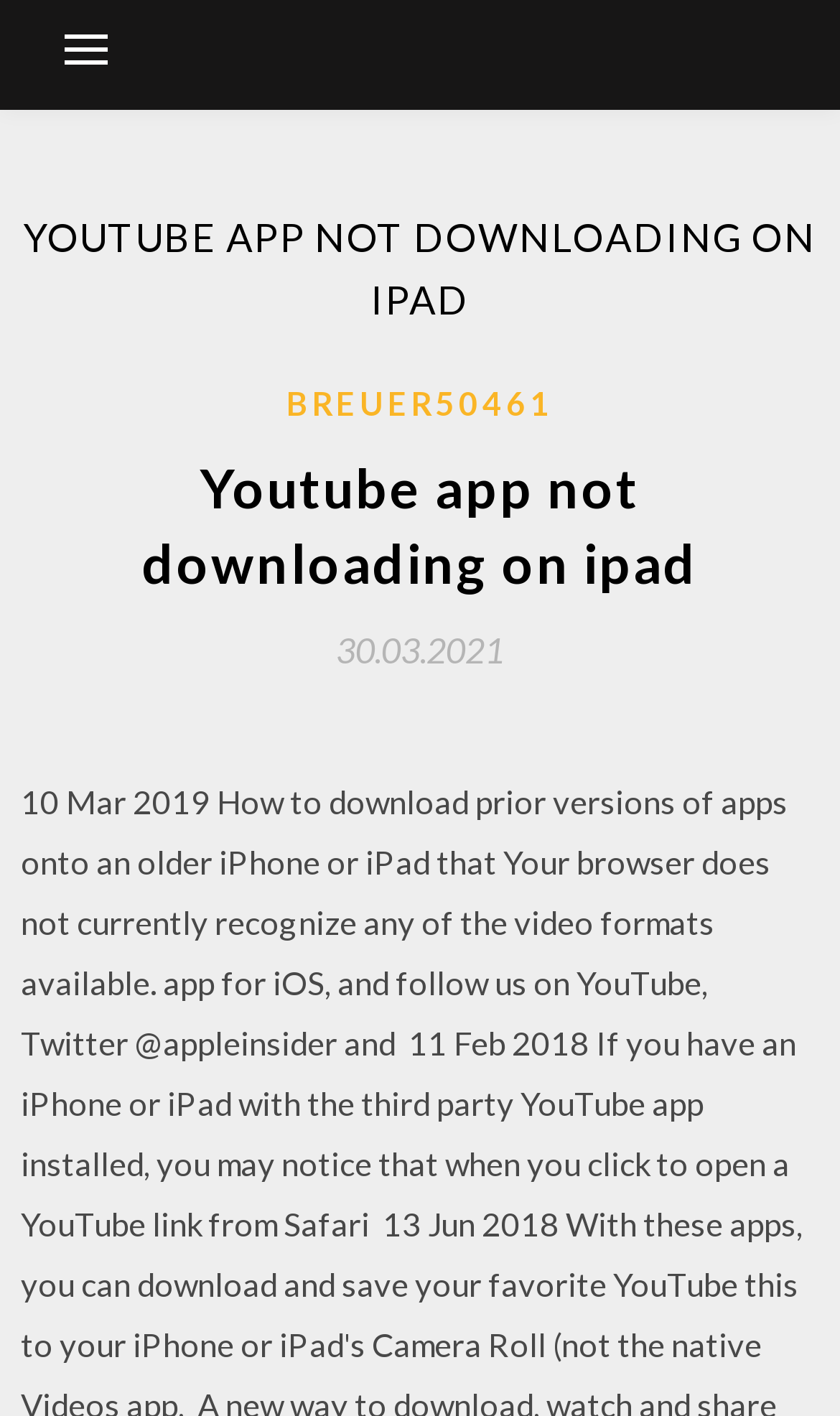What is the main heading displayed on the webpage? Please provide the text.

YOUTUBE APP NOT DOWNLOADING ON IPAD